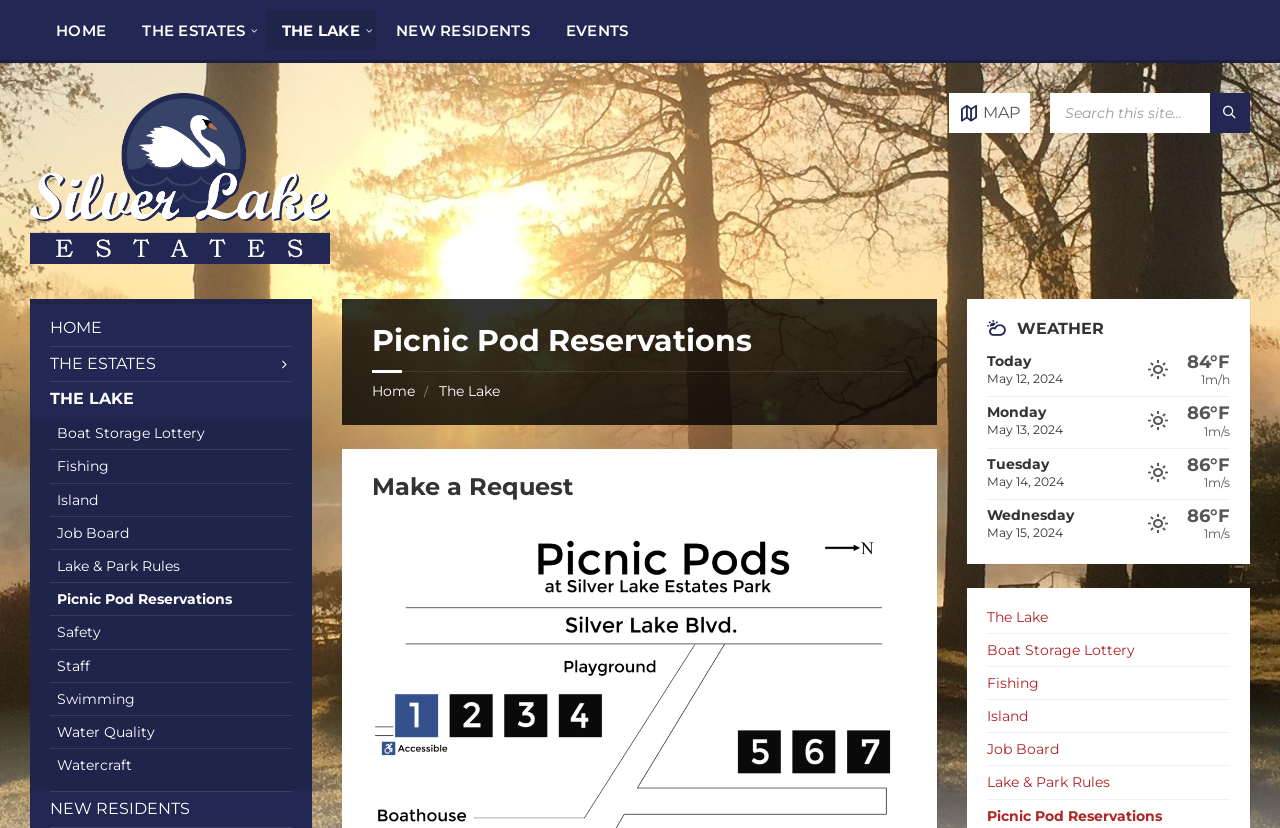Locate the bounding box coordinates of the clickable part needed for the task: "Click on HOME".

[0.031, 0.012, 0.095, 0.06]